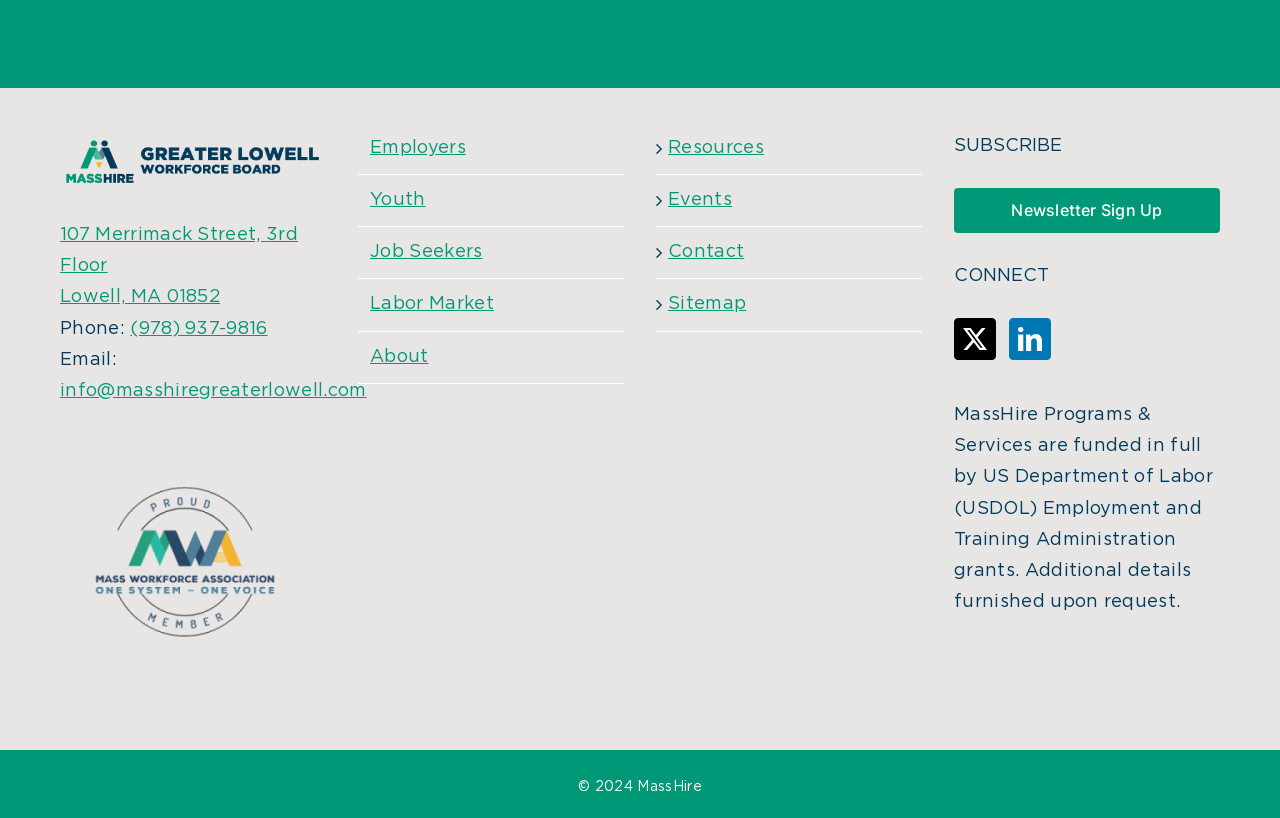How can users subscribe to the newsletter?
Provide a fully detailed and comprehensive answer to the question.

I found the subscription option by looking at the link element with the text 'Newsletter Sign Up' which is a child of the 'SUBSCRIBE' heading element.